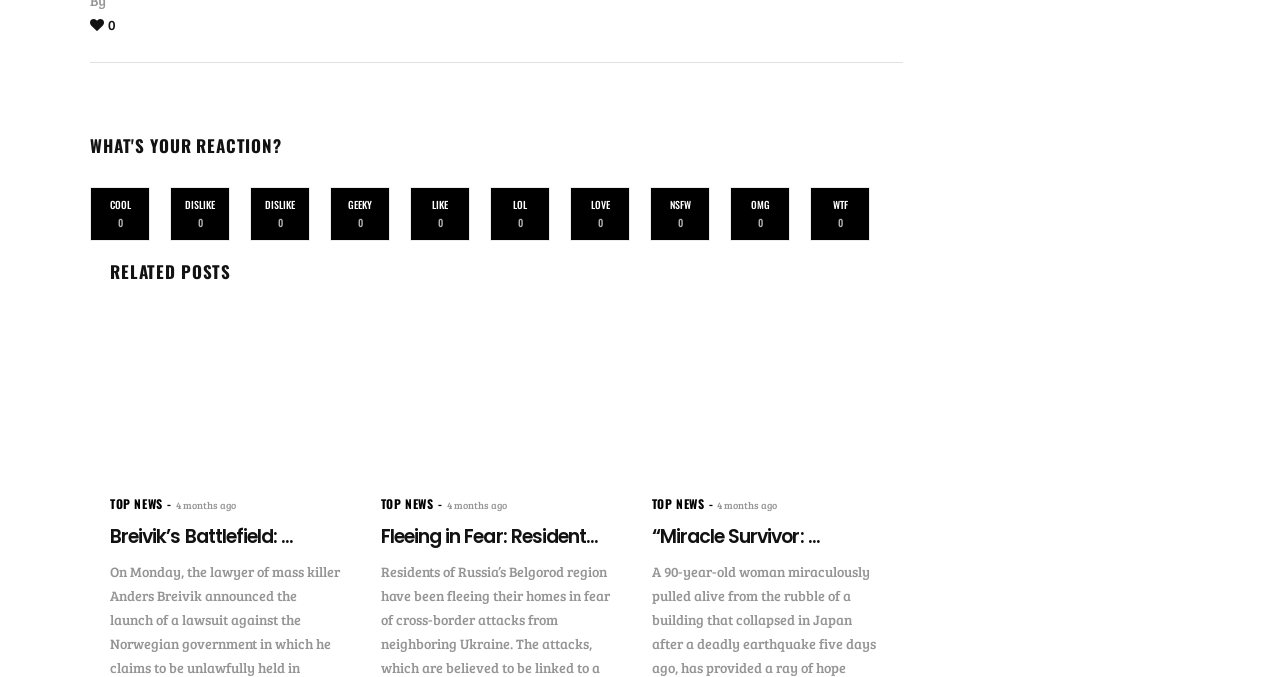What is the topic of the first related post?
Using the visual information, respond with a single word or phrase.

Breivik’s Battlefield